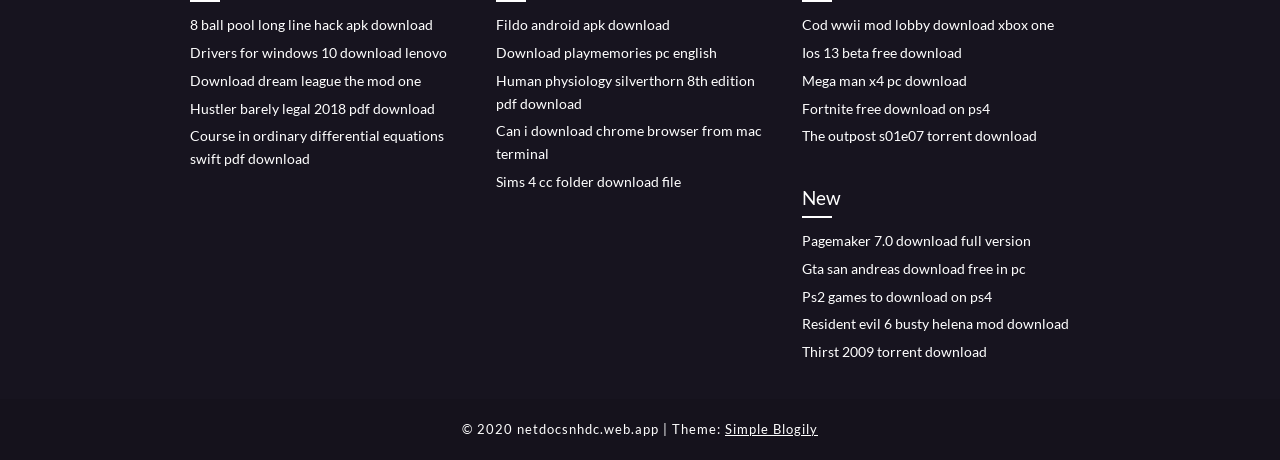Locate the bounding box coordinates of the clickable area needed to fulfill the instruction: "download 8 ball pool long line hack apk".

[0.148, 0.036, 0.338, 0.073]